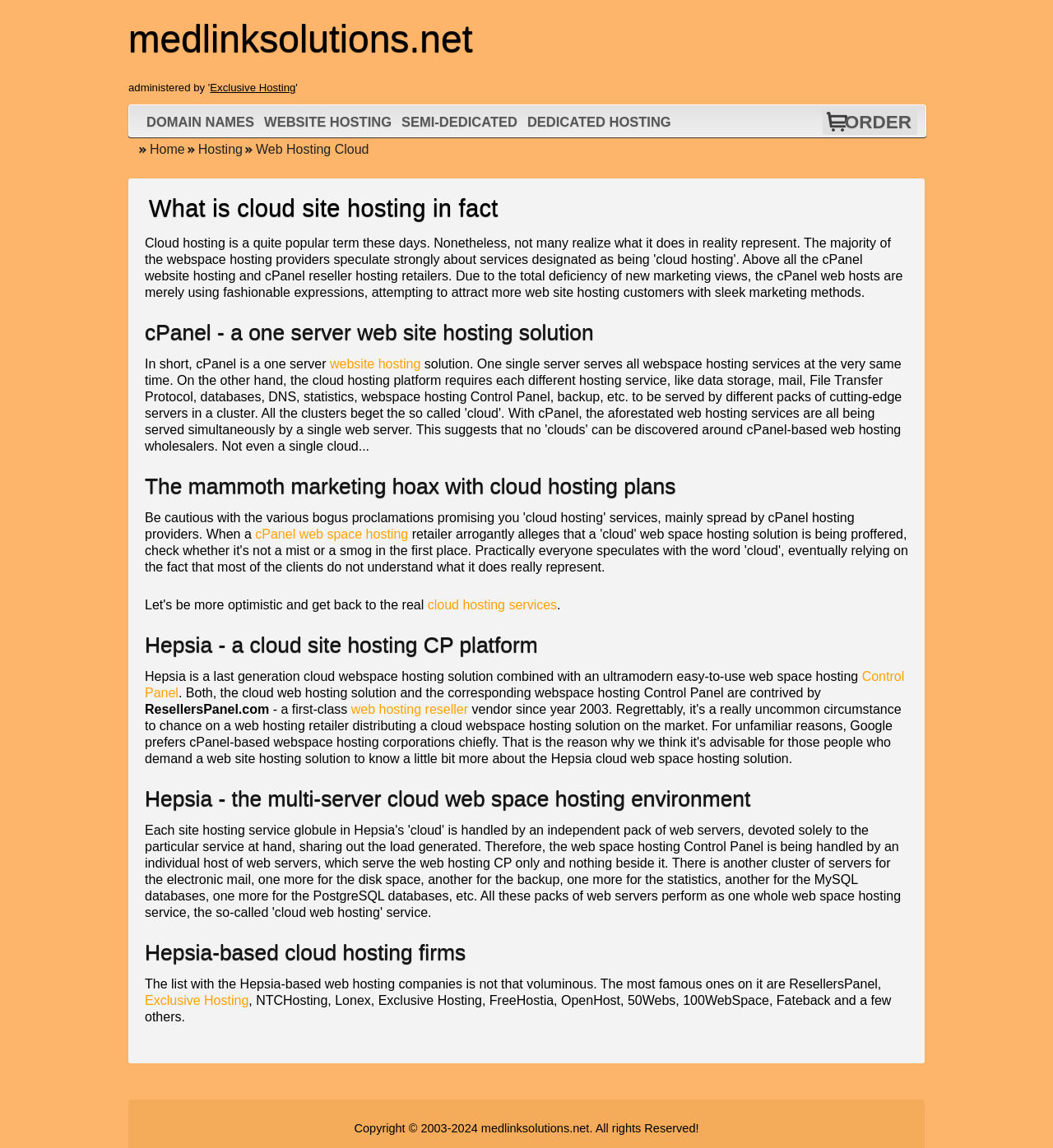What companies use Hepsia-based cloud hosting?
Answer the question based on the image using a single word or a brief phrase.

ResellersPanel, NTCHosting, Lonex, Exclusive Hosting, etc.